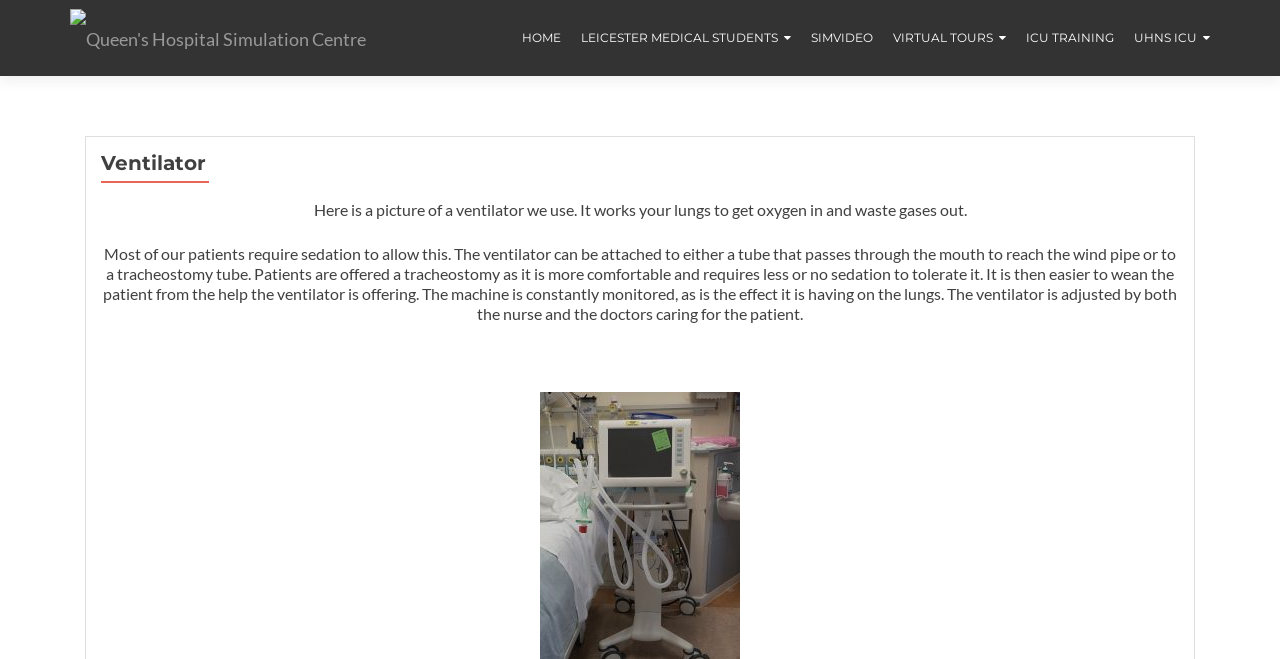Provide a comprehensive caption for the webpage.

The webpage is about a ventilator at Queen's Hospital Simulation Centre. At the top left, there is a link to "Queen's Hospital Simulation Centre" accompanied by an image with the same name. Below this, there are several links to different sections, including "HOME", "LEICESTER MEDICAL STUDENTS", "SIMVIDEO", "VIRTUAL TOURS", "ICU TRAINING", and "UHNS ICU", arranged horizontally across the top of the page.

Below these links, there is a header section with a heading titled "Ventilator". Underneath this heading, there is a paragraph of text that describes the ventilator, explaining how it works to get oxygen in and waste gases out of the lungs. 

Further down, there is another paragraph of text that provides more information about the ventilator, including how it is used with sedation, attached to either a tube or a tracheostomy tube, and monitored by nurses and doctors. This text is followed by a small, empty space.